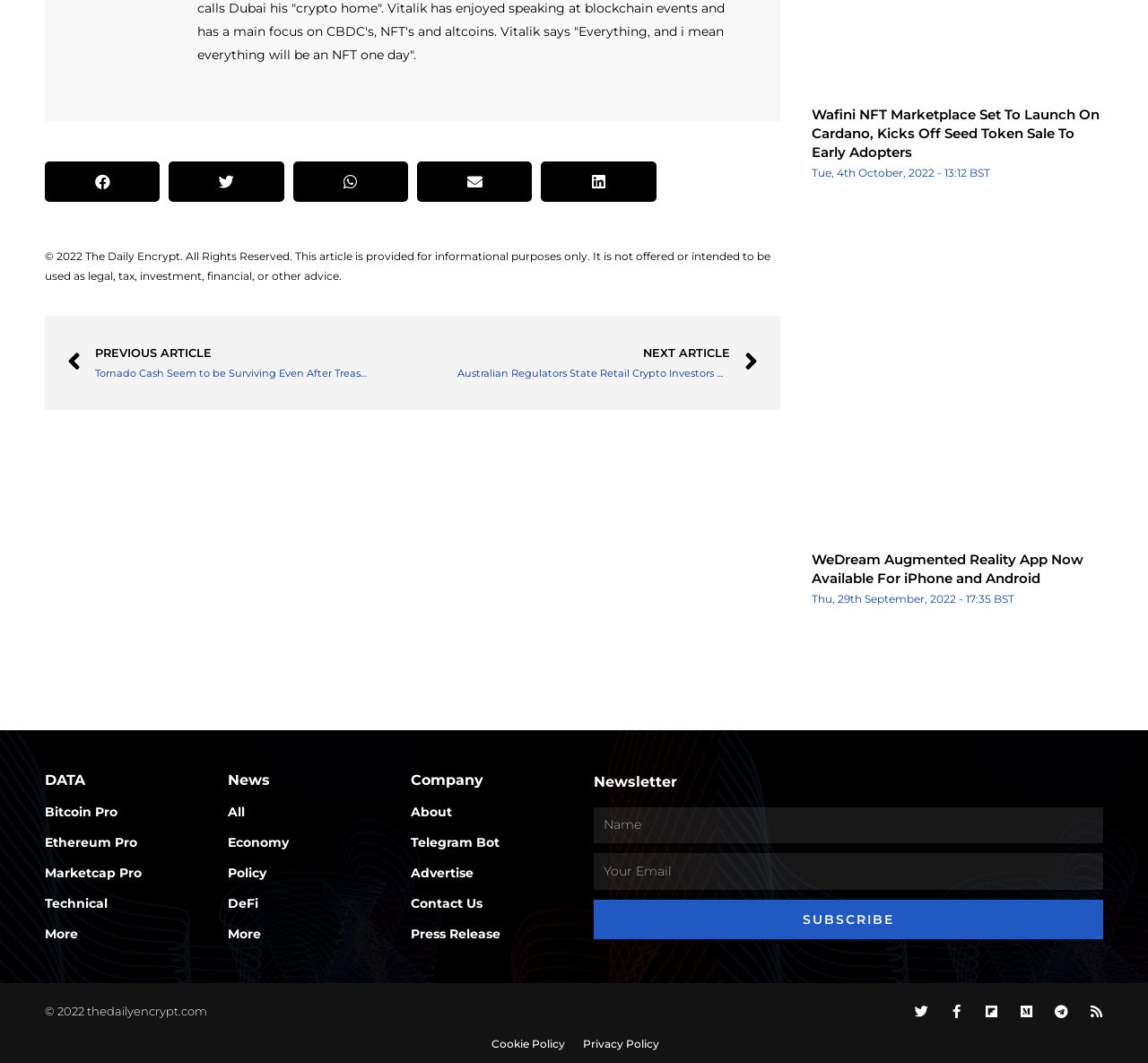What type of website is this?
Give a detailed and exhaustive answer to the question.

This website appears to be a news website, as it contains articles and news stories, and has categories such as 'DATA', 'News', 'Company', and 'Newsletter', indicating that it provides information and updates on various topics.